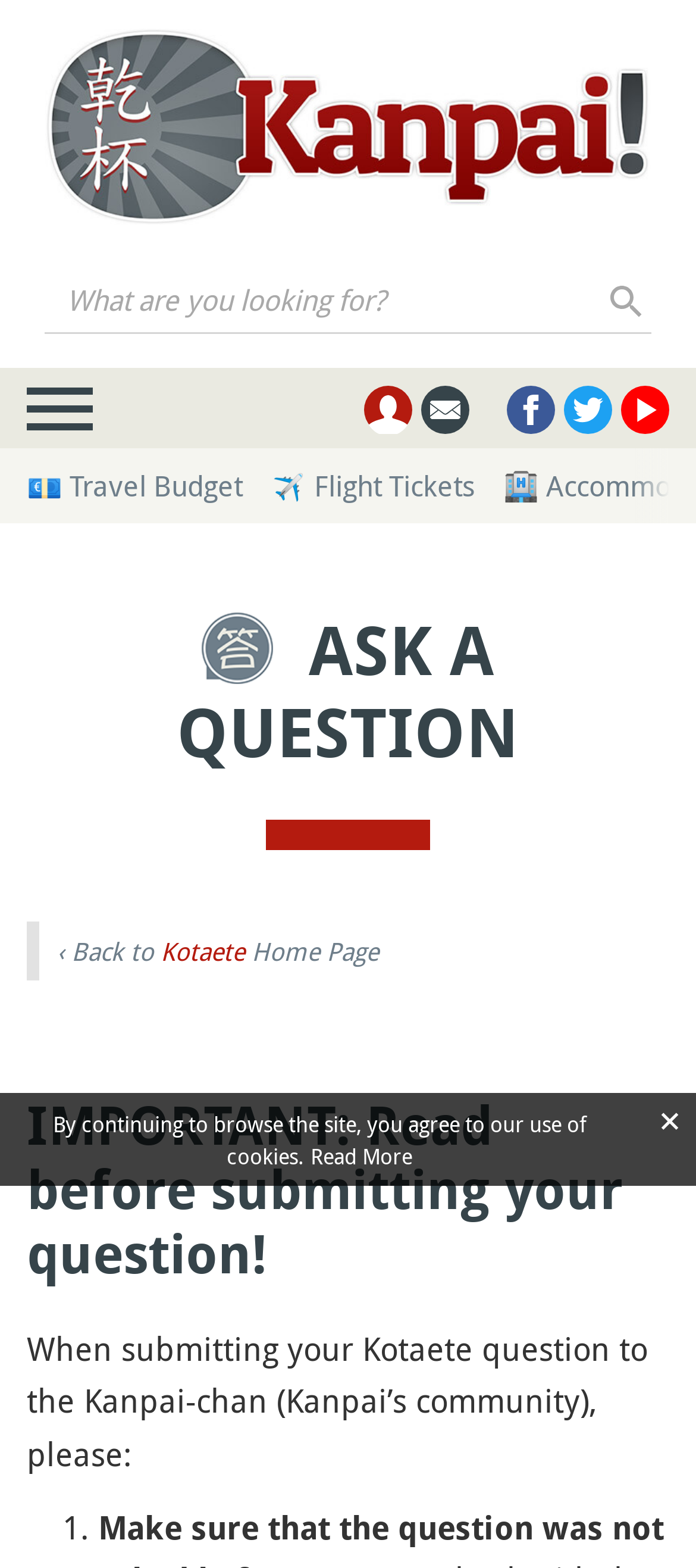What is the logo of the website?
Provide a thorough and detailed answer to the question.

The logo is located at the top-left corner of the webpage, and it is an image with the text 'Kanpai-japan.com'. It represents the brand identity of the website and is likely a clickable link to the website's homepage.